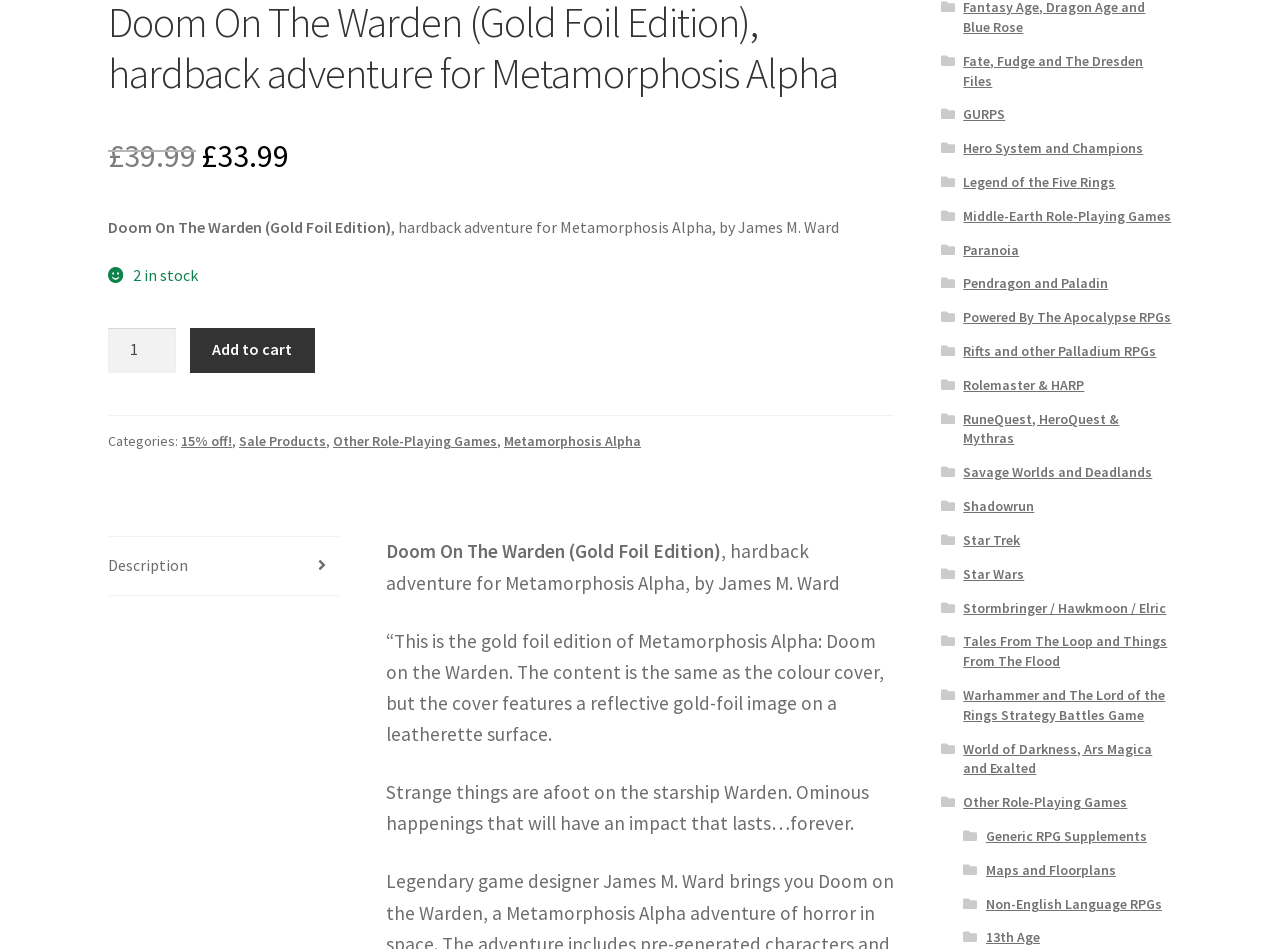What is the name of the product?
Kindly give a detailed and elaborate answer to the question.

The name of the product can be found in the static text element 'Doom On The Warden (Gold Foil Edition), hardback adventure for Metamorphosis Alpha, by James M. Ward' which is located near the top of the webpage.